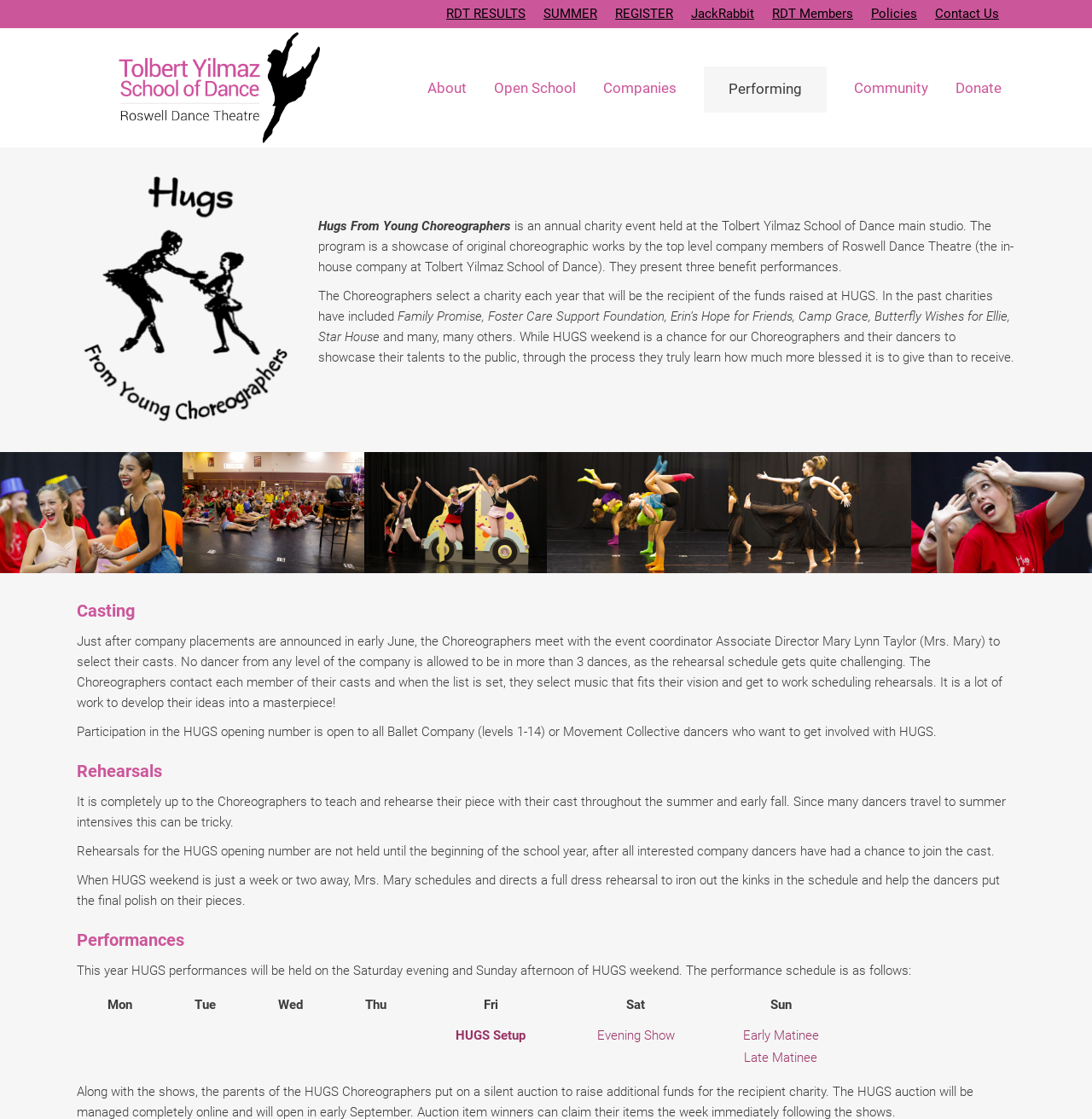Give a detailed account of the webpage's layout and content.

The webpage is about the Tolbert Yilmaz School of Dance, specifically highlighting the "HUGS for dancers" event. At the top of the page, there is a row of links, including "RDT RESULTS", "SUMMER", "REGISTER", "JackRabbit", "RDT Members", "Policies", and "Contact Us". Below this row, there is a logo of the school, repeated five times.

On the left side of the page, there is a vertical menu with links to "About", "Open School", "Companies", "Performing", "Community", and "Donate". Below this menu, there is an image, followed by a heading "Hugs From Young Choreographers" and a paragraph of text describing the event.

The main content of the page is divided into sections, each with a heading: "Casting", "Rehearsals", and "Performances". Each section has a few paragraphs of text describing the process of preparing for the HUGS event. There are also several images scattered throughout the page, including a row of five identical images with a link to "2018 HUGS".

At the bottom of the page, there is a table with a schedule for the HUGS performances, including the dates and times of the shows. Overall, the page provides information about the HUGS event, including its purpose, the process of preparing for it, and the schedule of performances.